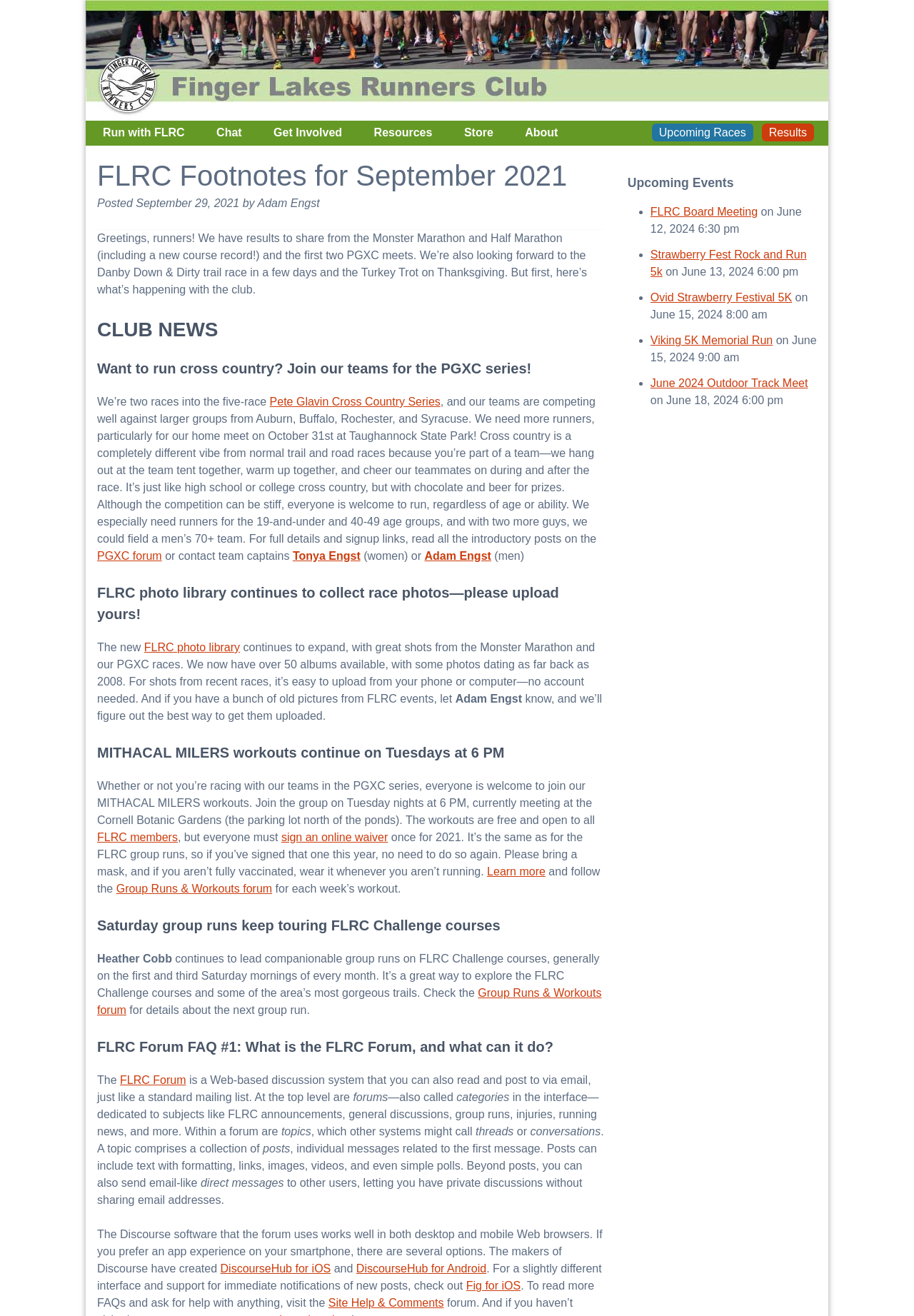Return the bounding box coordinates of the UI element that corresponds to this description: "Pete Glavin Cross Country Series". The coordinates must be given as four float numbers in the range of 0 and 1, [left, top, right, bottom].

[0.295, 0.301, 0.482, 0.31]